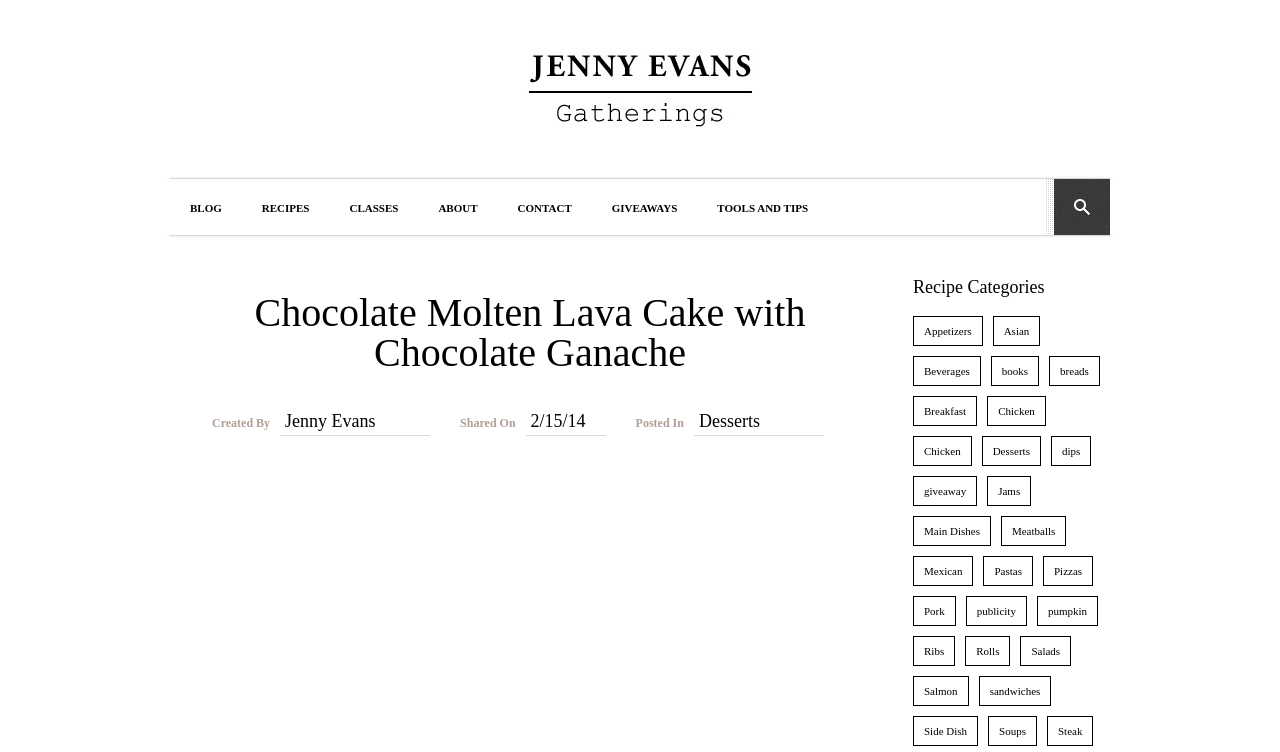Please identify the bounding box coordinates of the area that needs to be clicked to fulfill the following instruction: "Click on the 'BLOG' link."

[0.133, 0.238, 0.189, 0.312]